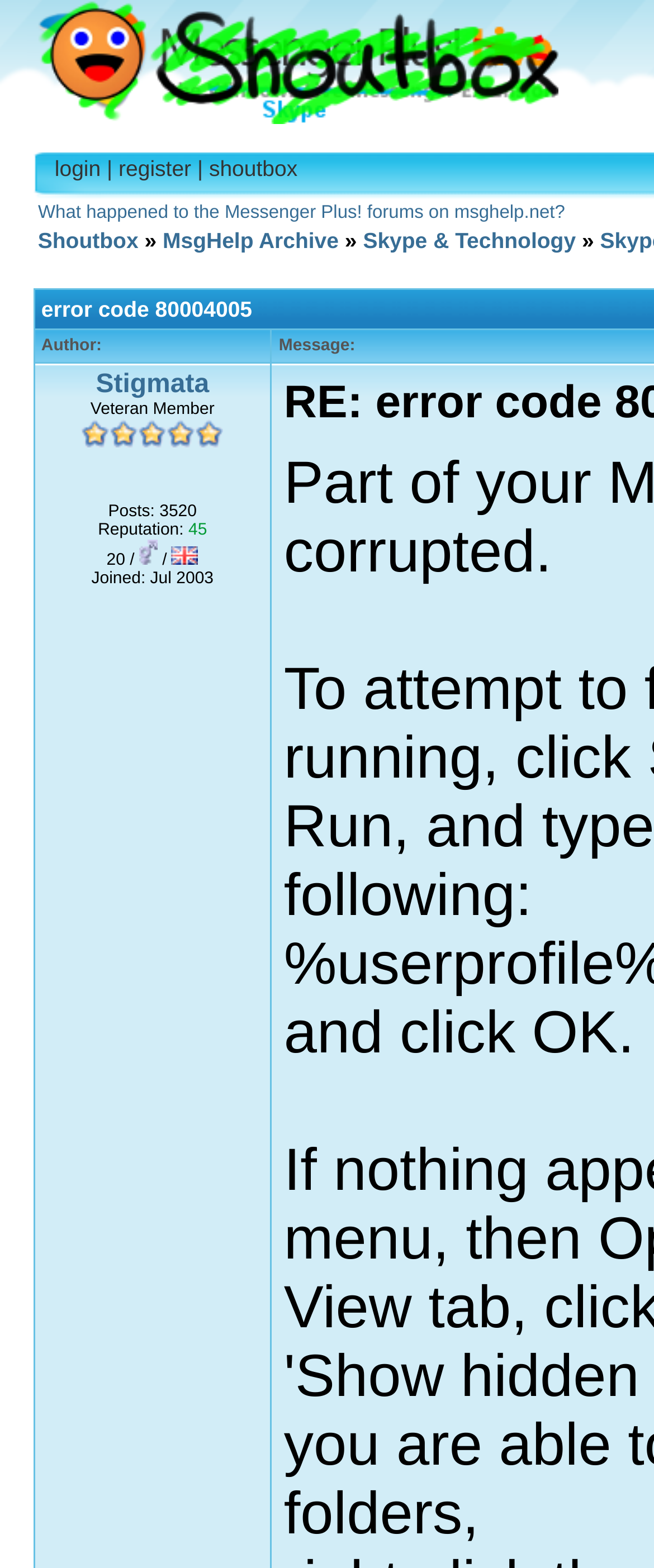Identify the bounding box of the UI element that matches this description: "Skype & Technology".

[0.555, 0.145, 0.88, 0.161]